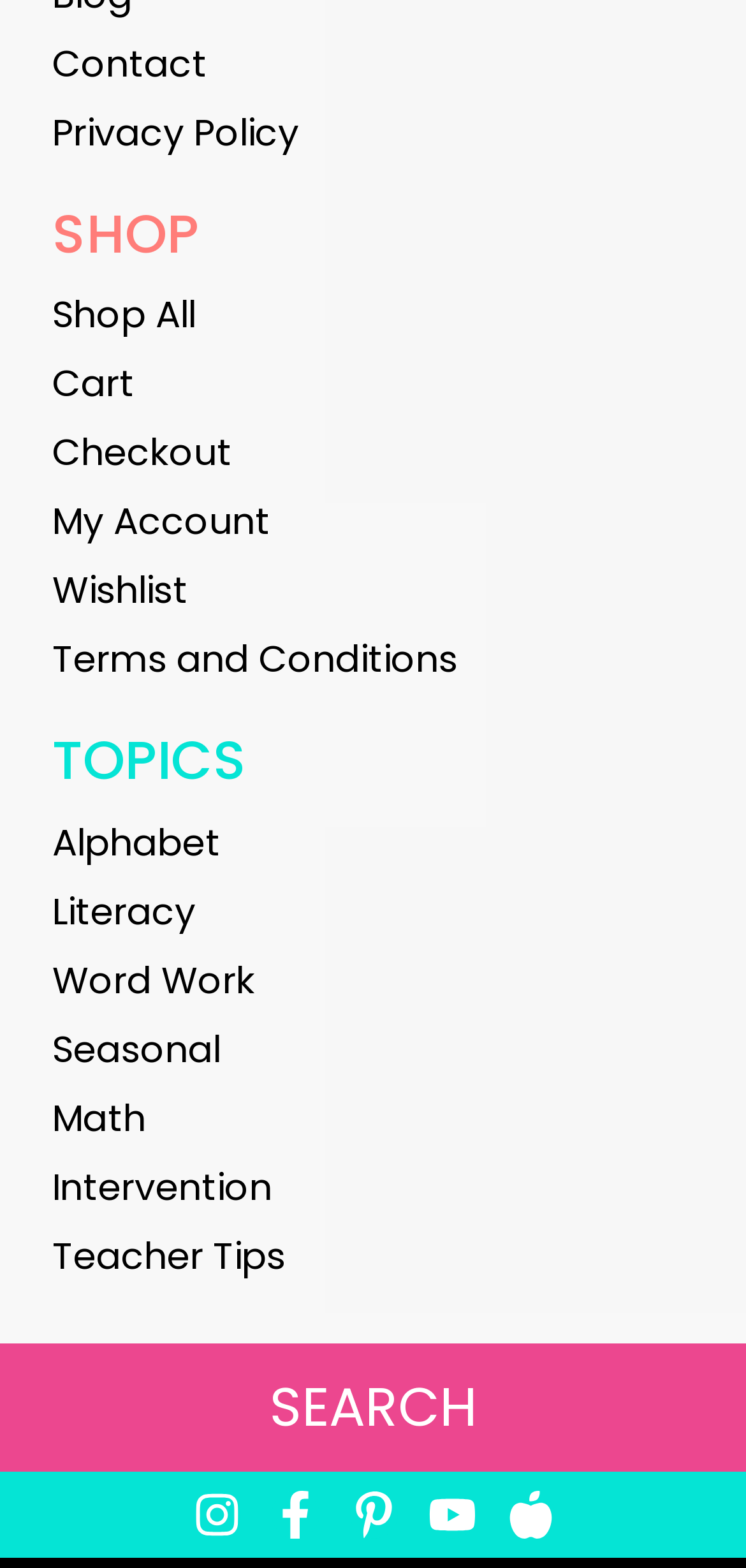Please determine the bounding box coordinates of the section I need to click to accomplish this instruction: "read terms and conditions".

[0.07, 0.4, 0.93, 0.444]